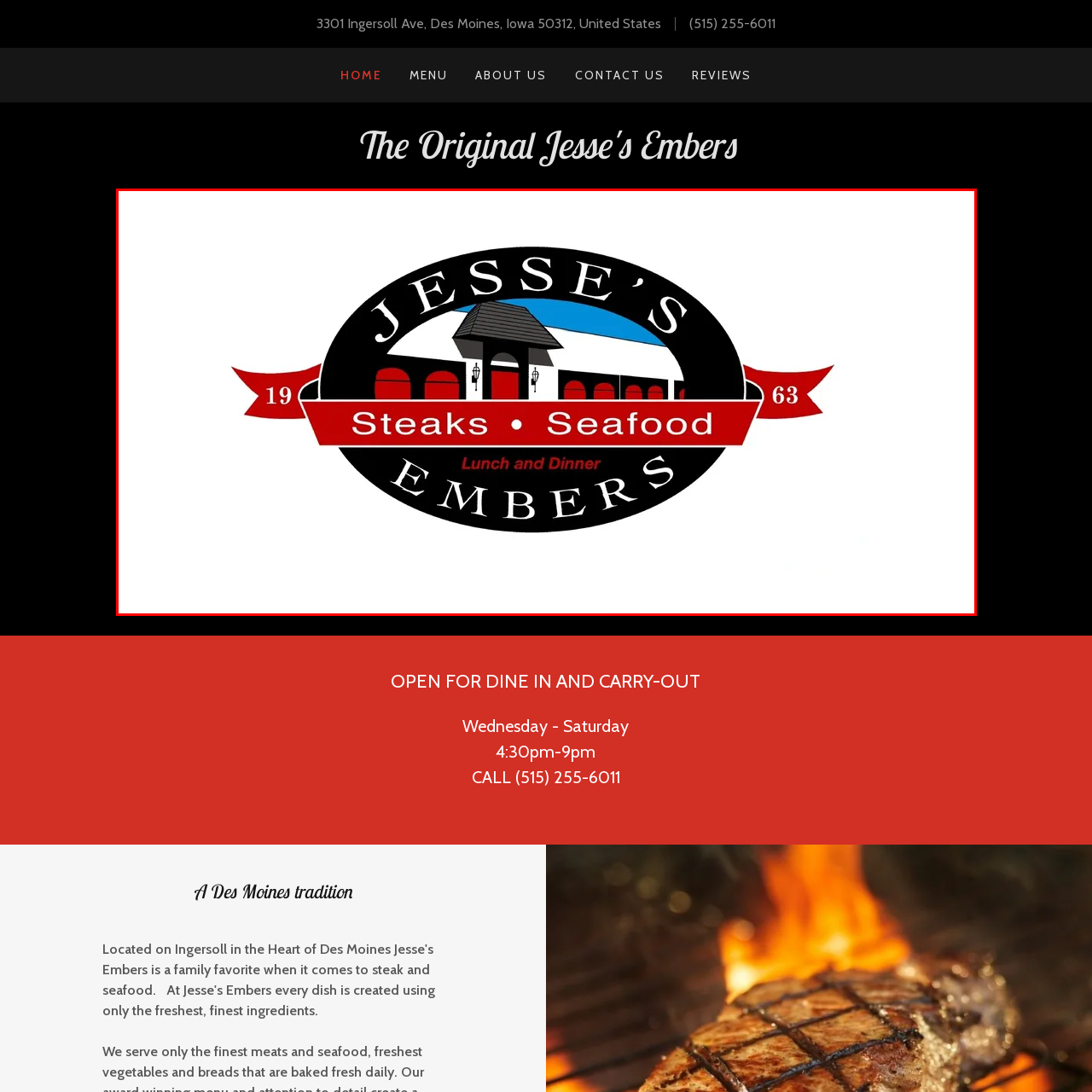Offer a meticulous description of everything depicted in the red-enclosed portion of the image.

The image showcases the vibrant logo of "Jesse's Embers," a beloved dining establishment in Des Moines, Iowa, known for its delectable steaks and seafood. Encircled in a distinctive black oval, the logo prominently features the establishment's name in bold white letters, with the text "Steaks • Seafood" elegantly displayed on a red banner. Below, the phrase "Lunch and Dinner" indicates the restaurant's operating hours. The logo also incorporates a charming illustration of a building with a gabled roof, enhancing its inviting appeal. Founded in 1963, this emblem reflects the restaurant's long-standing tradition of culinary excellence and service.